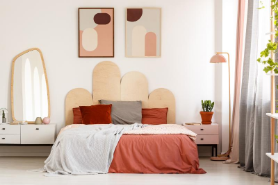Compose an extensive description of the image.

The image depicts a stylish and modern bedroom, featuring a comfortable bed dressed in warm tones of rust and gray. Above the bed, two abstract art pieces in muted colors add a touch of sophistication to the decor. The headboard, characterized by an elegant, rounded design, complements the minimalist aesthetic of the room. Natural light pours in through a window adorned with soft curtains, enhancing the inviting atmosphere. A sleek mirror reflects the room's design, while beside the bed, a potted plant adds a refreshing pop of greenery. A stylish floor lamp stands nearby, contributing to the cozy, tranquil ambiance of this well-designed living space.